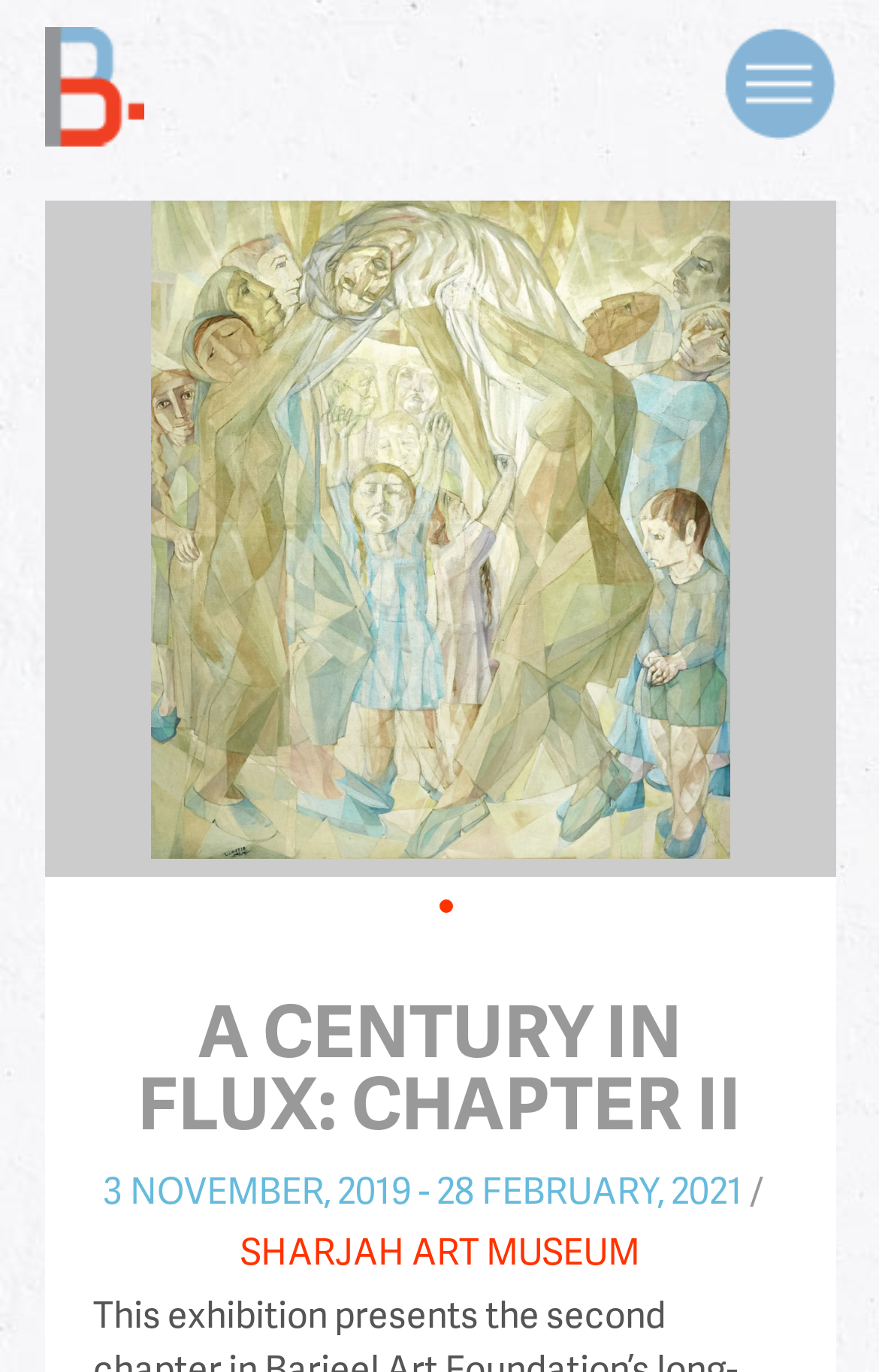What is the name of the art museum?
Based on the image, respond with a single word or phrase.

Sharjah Art Museum